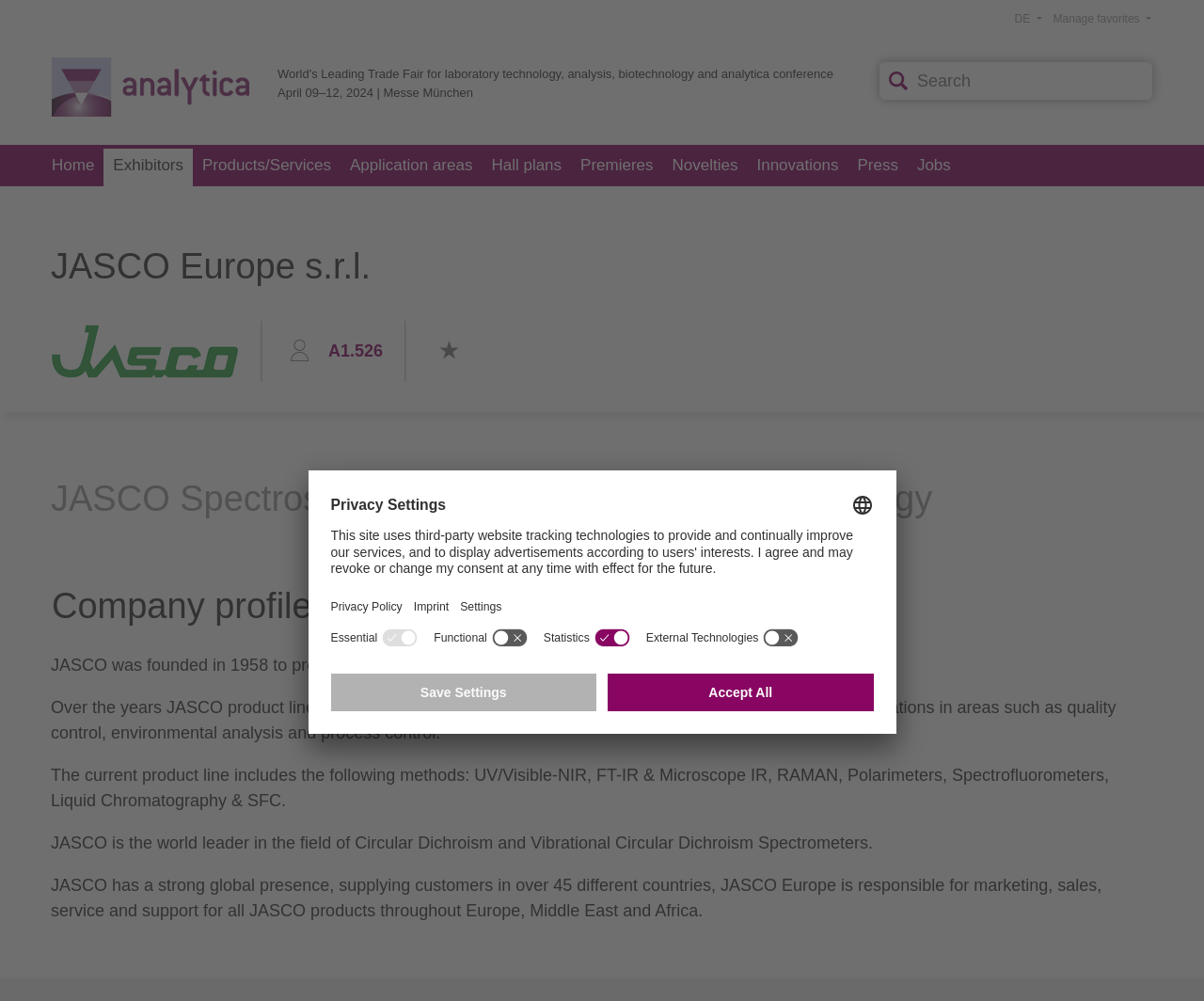What is the language of the webpage?
Ensure your answer is thorough and detailed.

The language of the webpage is not explicitly specified, but the presence of a 'Select language' button in the Privacy Settings dialog suggests that the webpage may be available in multiple languages.